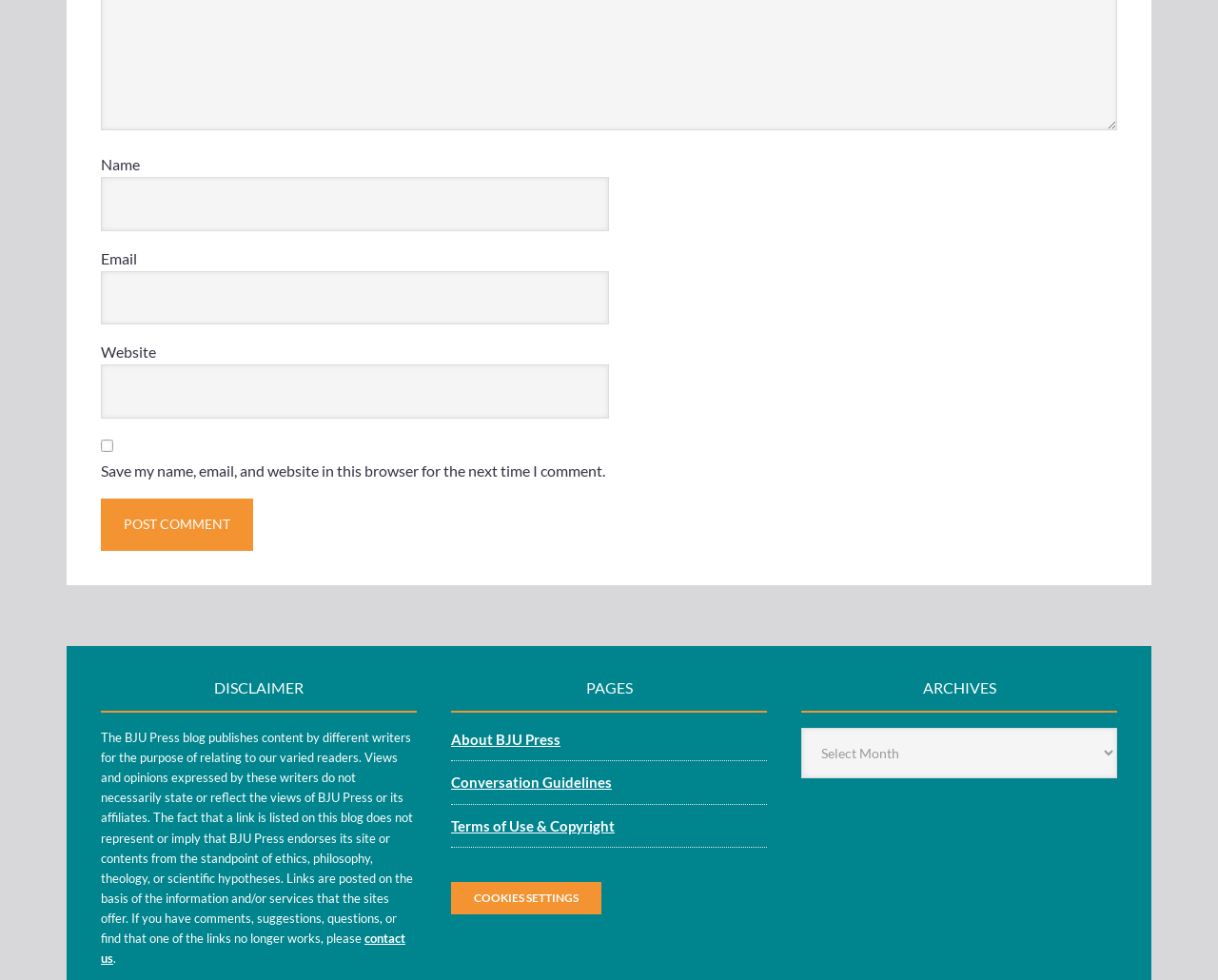Locate the bounding box of the UI element described by: "parent_node: Share" in the given webpage screenshot.

None